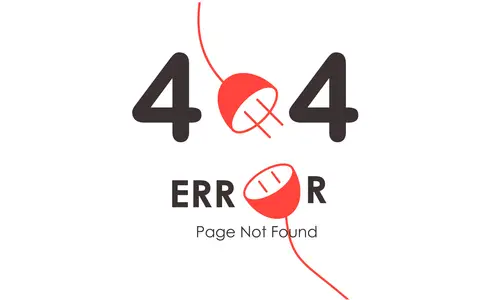Provide a comprehensive description of the image.

The image displays a playful and modern graphic representation of a "404 Page Not Found" error. The prominent numbers "404" are styled in a bold, black font, flanking a red power plug that symbolizes a disrupted connection, emphasizing the idea of something being disconnected or unavailable. Below the main text, the word "ERROR" is also illustrated in black, followed by the phrase "Page Not Found" in a smaller font, indicating the search result. The overall design is minimalistic yet visually engaging, capturing the user's attention while conveying a clear message of a missing webpage.